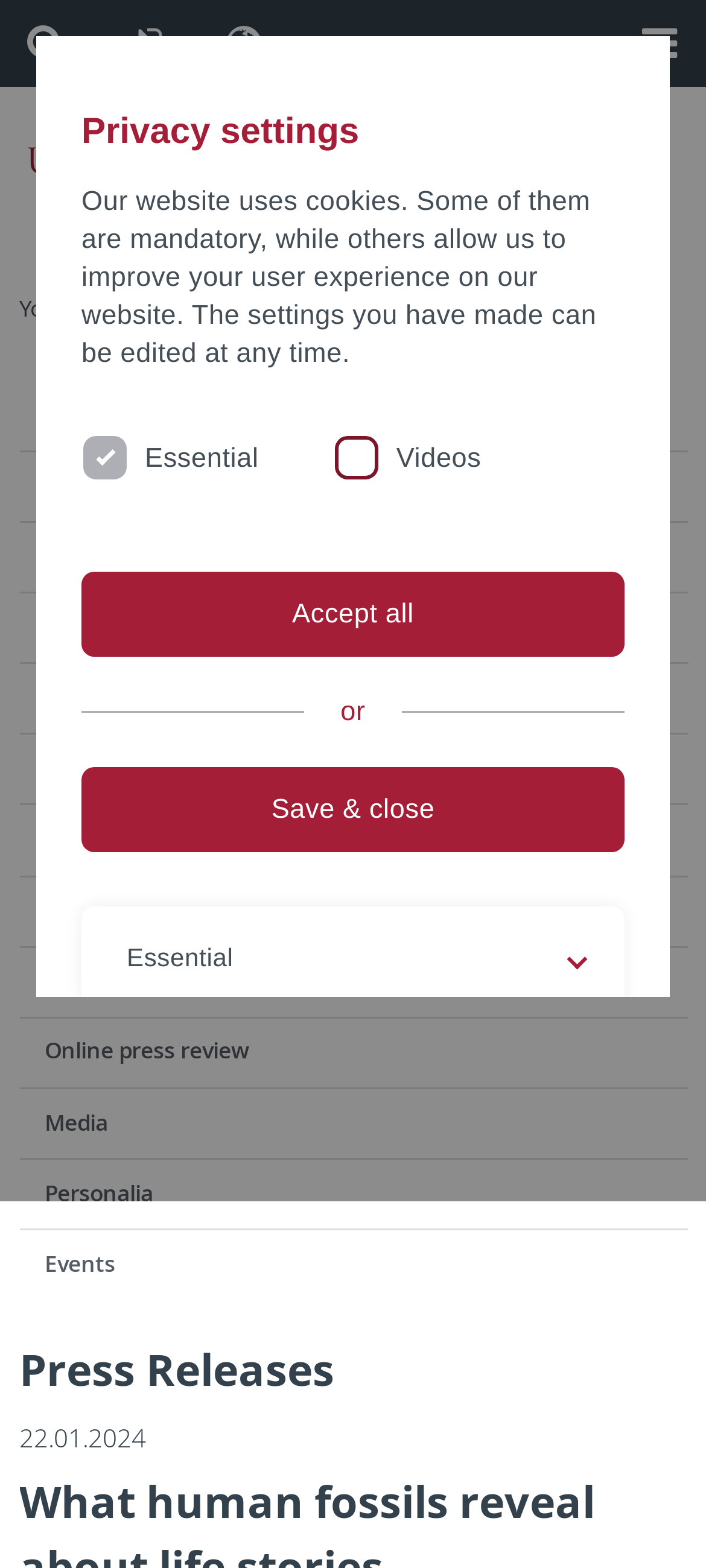How many links are in the section below the privacy settings section?
Please provide a single word or phrase based on the screenshot.

2